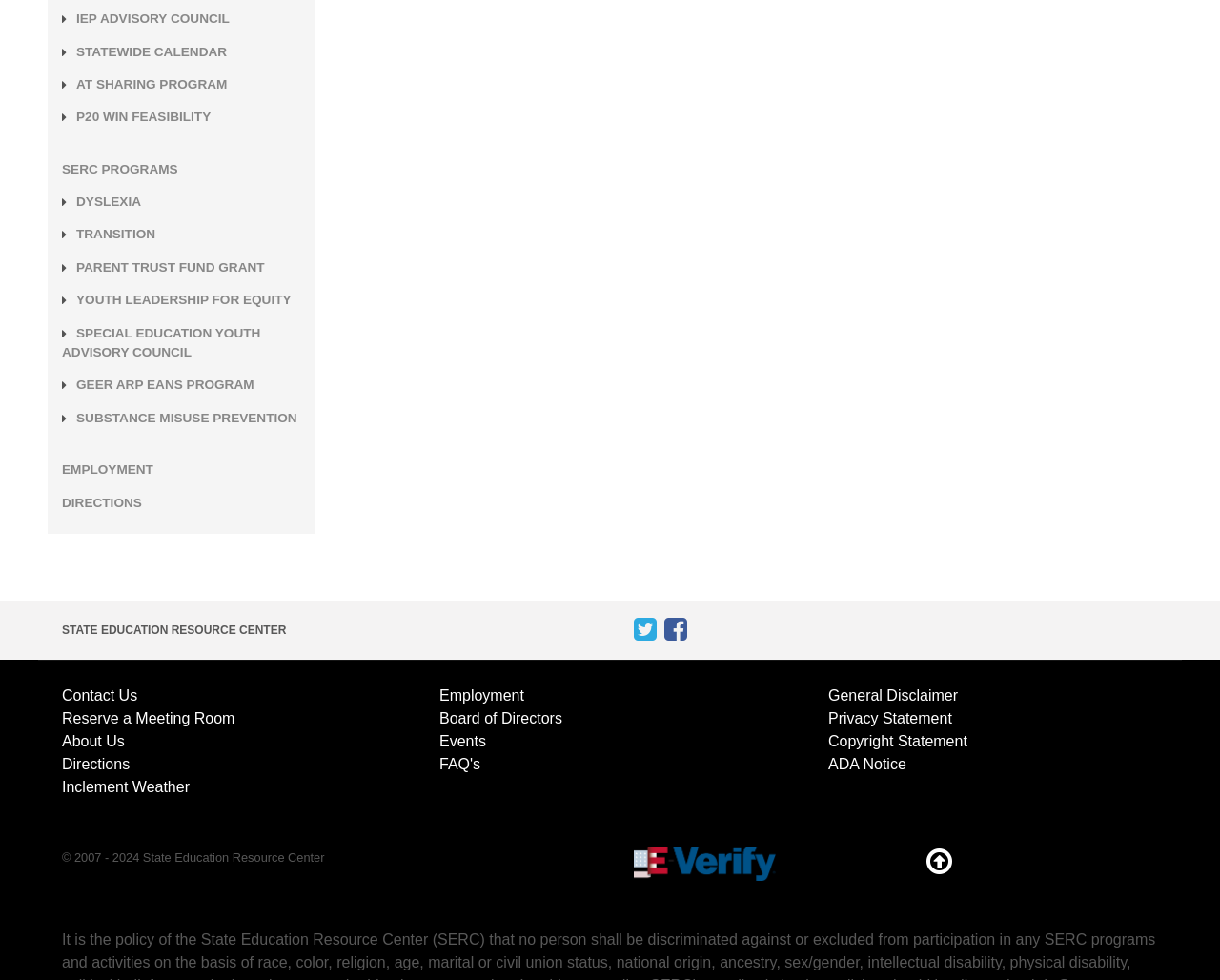Identify the bounding box coordinates of the region that needs to be clicked to carry out this instruction: "Visit the STATEWIDE CALENDAR". Provide these coordinates as four float numbers ranging from 0 to 1, i.e., [left, top, right, bottom].

[0.062, 0.038, 0.186, 0.067]